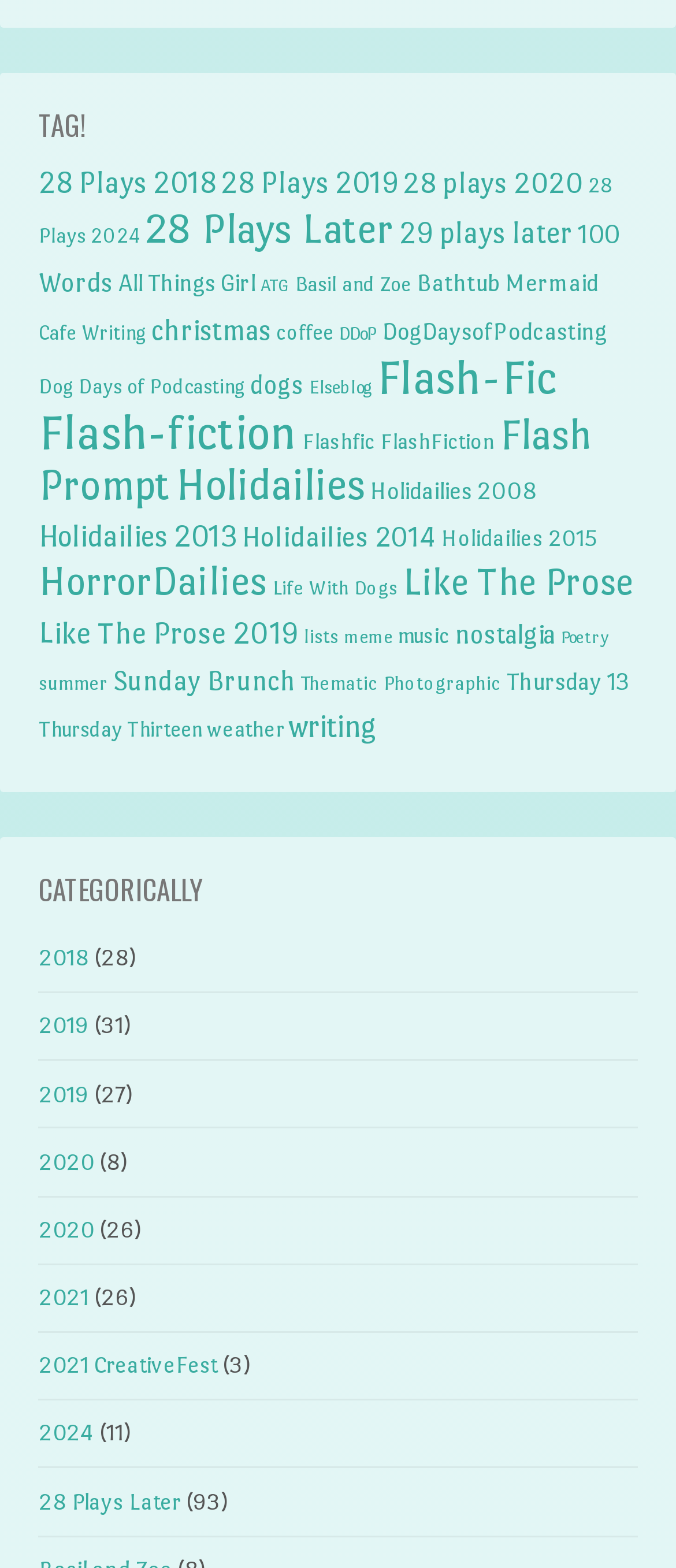What is the name of the category with 93 items?
Kindly give a detailed and elaborate answer to the question.

I looked at the categories and found that the one with 93 items is '28 Plays Later'.